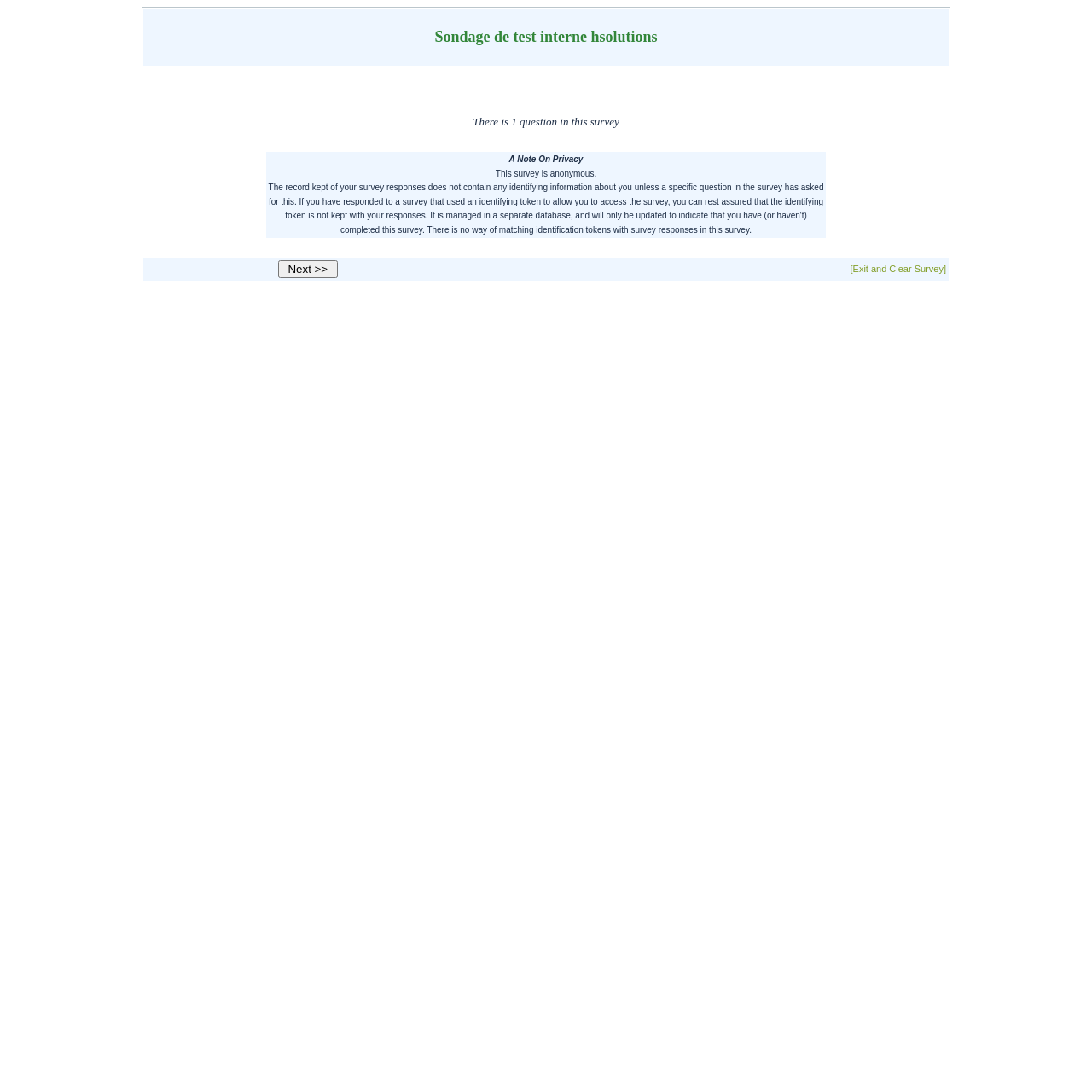Find the bounding box of the UI element described as follows: "title="NuFab Building Products"".

None